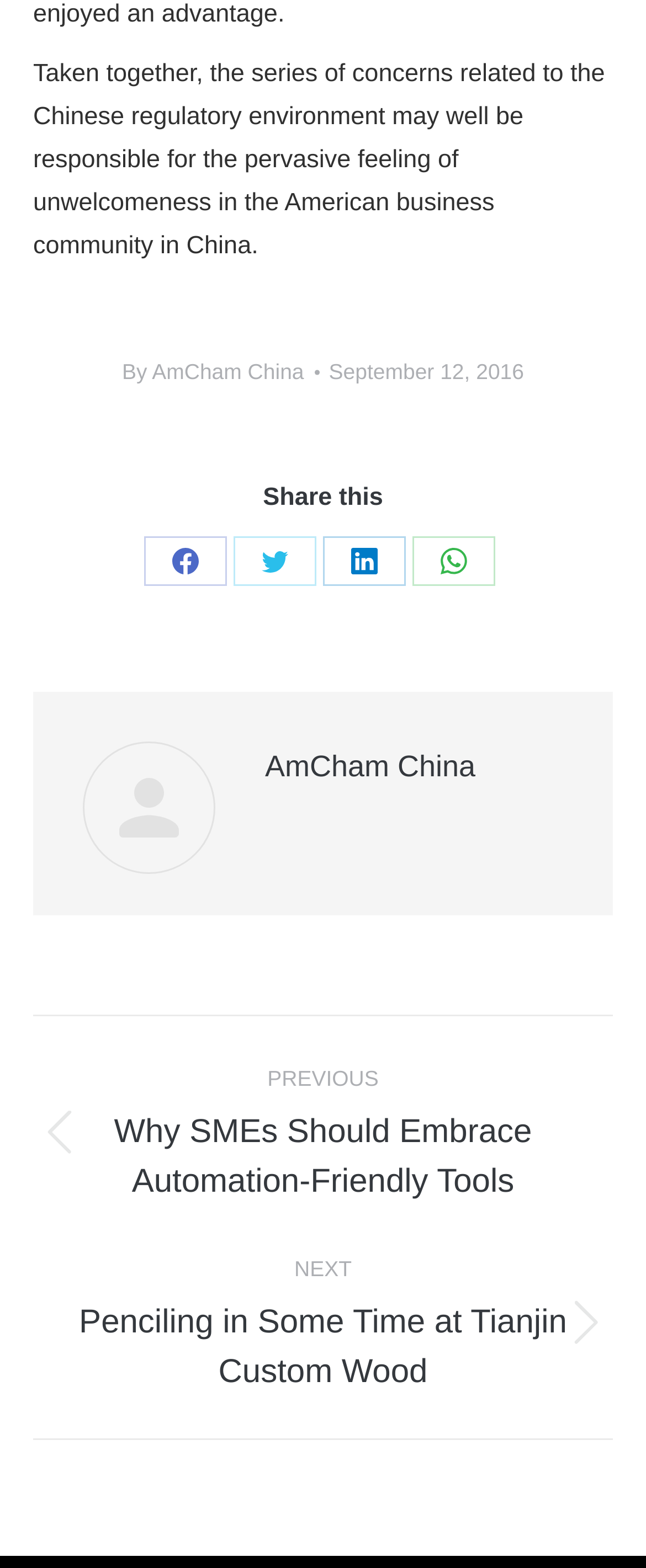Who is the author of the article?
Answer the question with a detailed explanation, including all necessary information.

The author of the article can be found by looking at the link 'By AmCham China' which is located below the main text of the article.